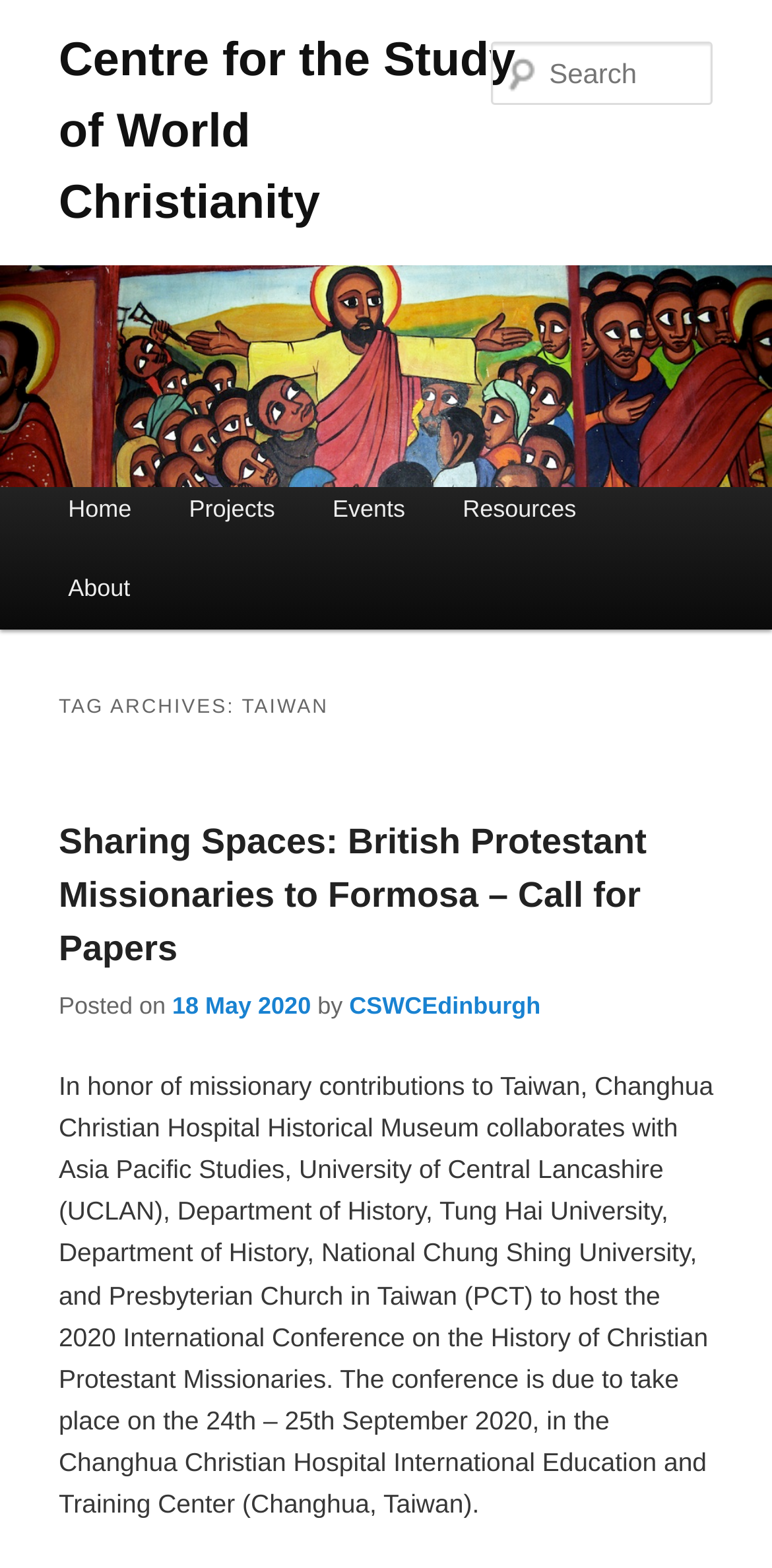Please find the bounding box coordinates for the clickable element needed to perform this instruction: "View the 'About' page".

[0.051, 0.351, 0.206, 0.402]